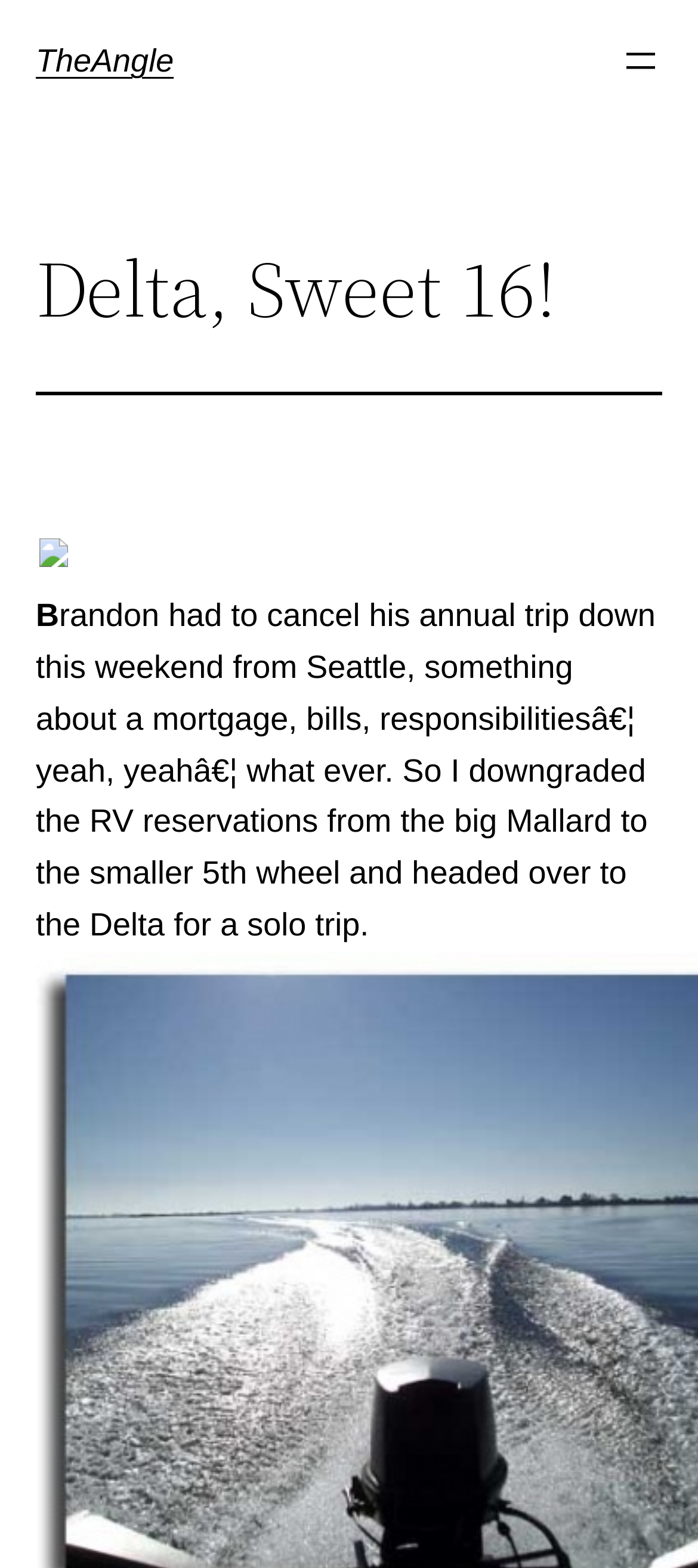Kindly respond to the following question with a single word or a brief phrase: 
What is the location mentioned in the article?

Delta